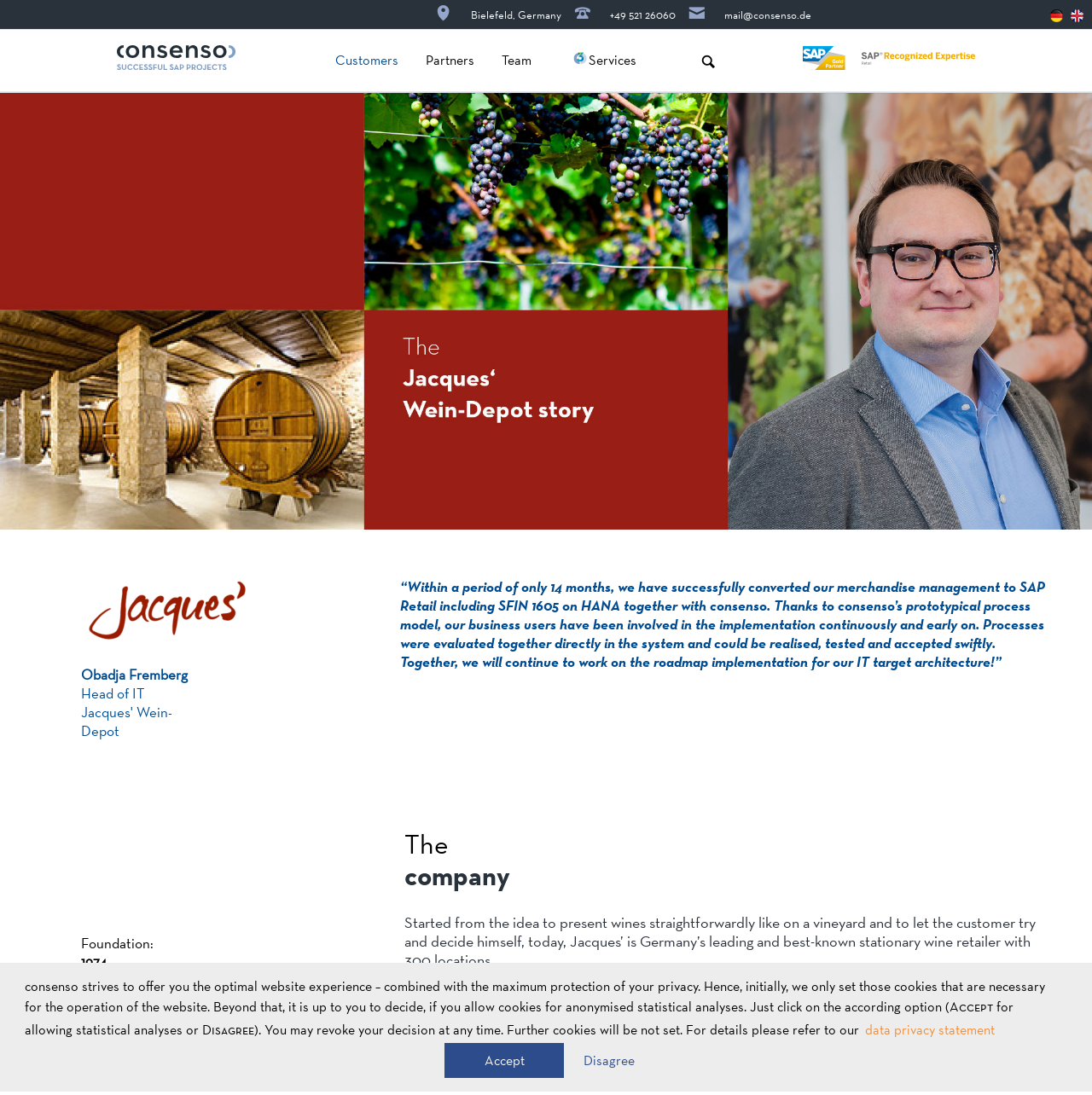With reference to the image, please provide a detailed answer to the following question: What is the company name?

I found the company name by looking at the heading element with the text 'consenso Consulting GmbH EN' which is located at the top of the webpage.